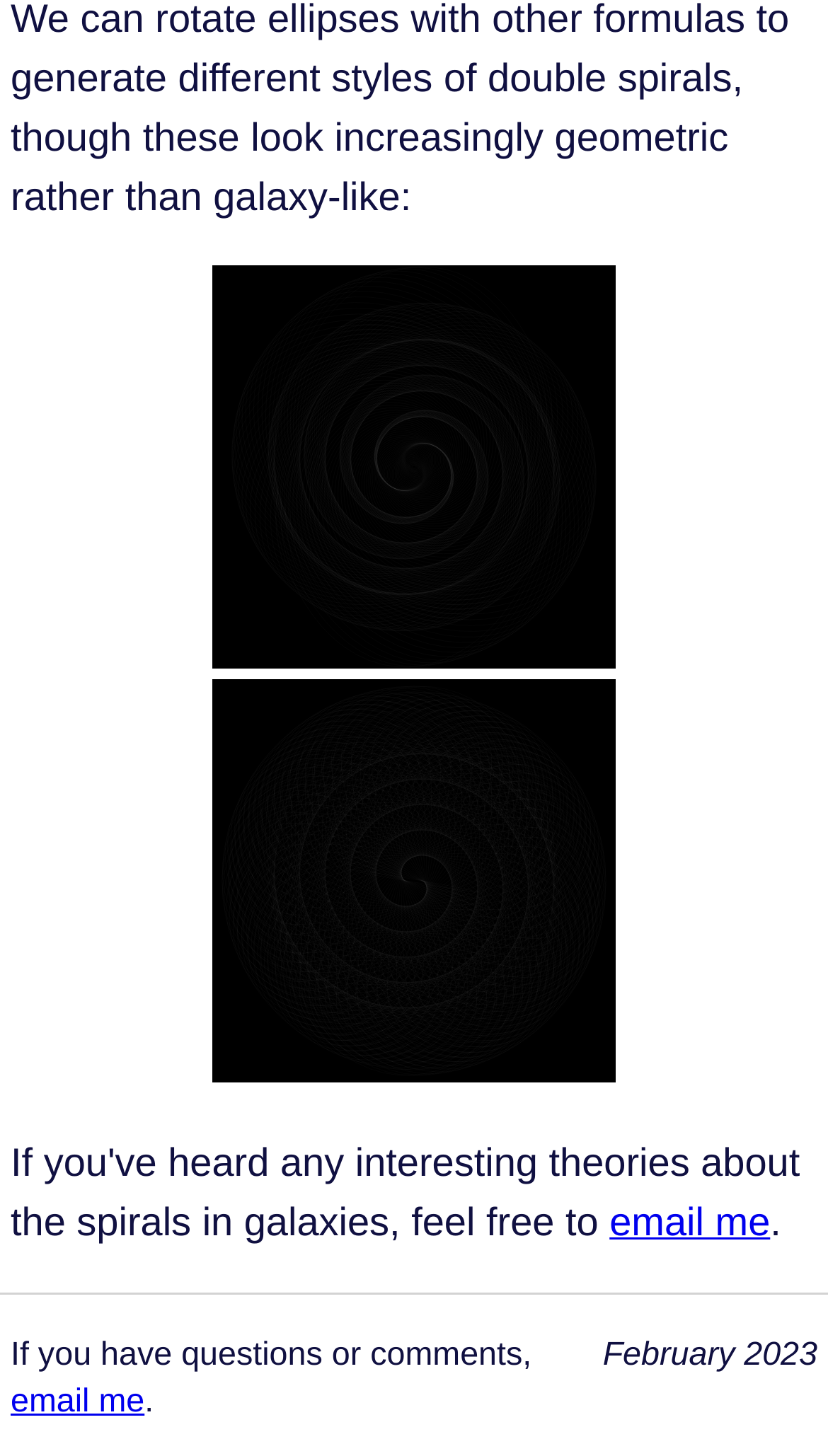Locate the bounding box of the user interface element based on this description: "email me".

[0.013, 0.95, 0.175, 0.975]